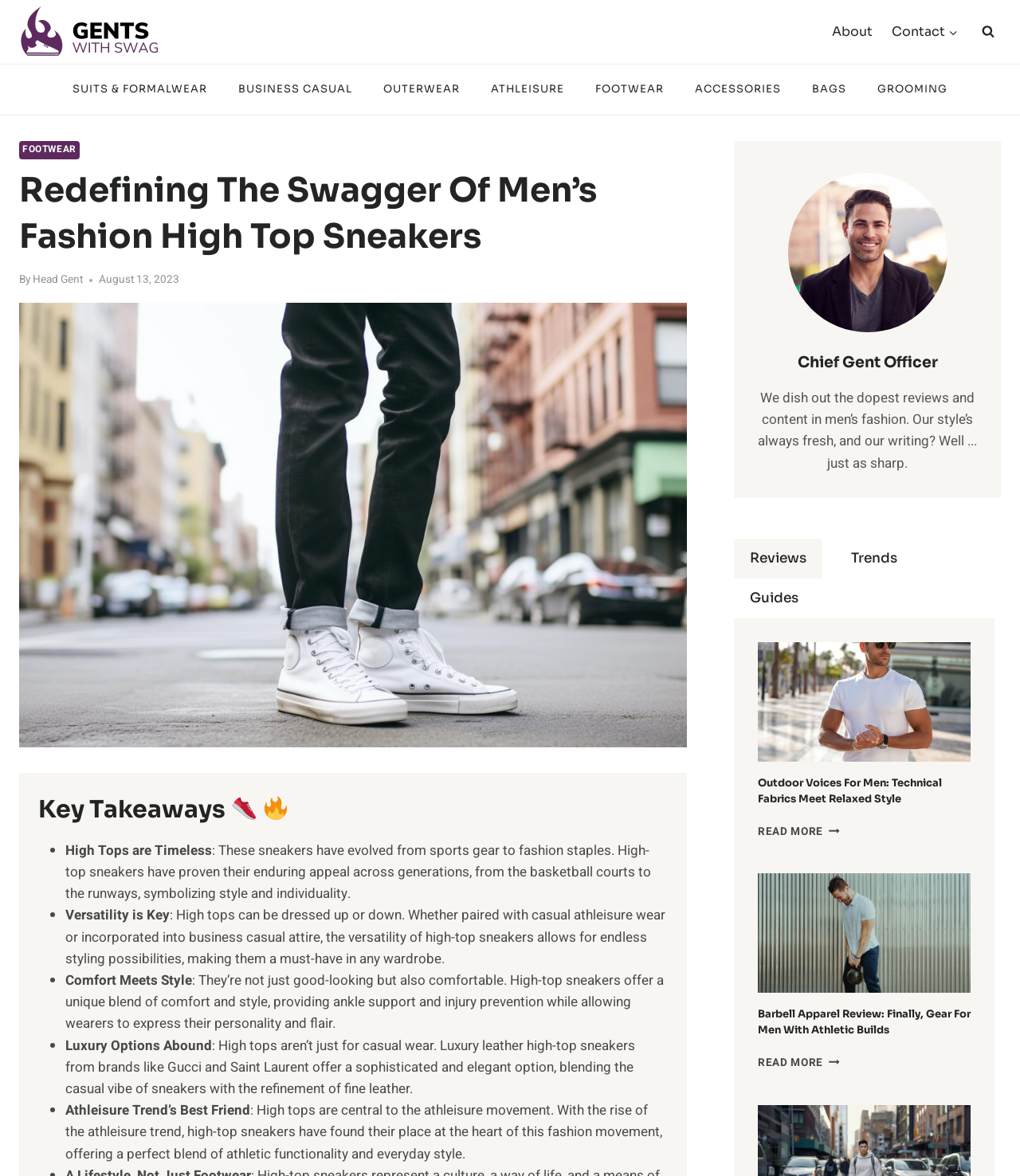Identify the bounding box coordinates of the section that should be clicked to achieve the task described: "Click on the 'Contact' link".

[0.865, 0.012, 0.948, 0.042]